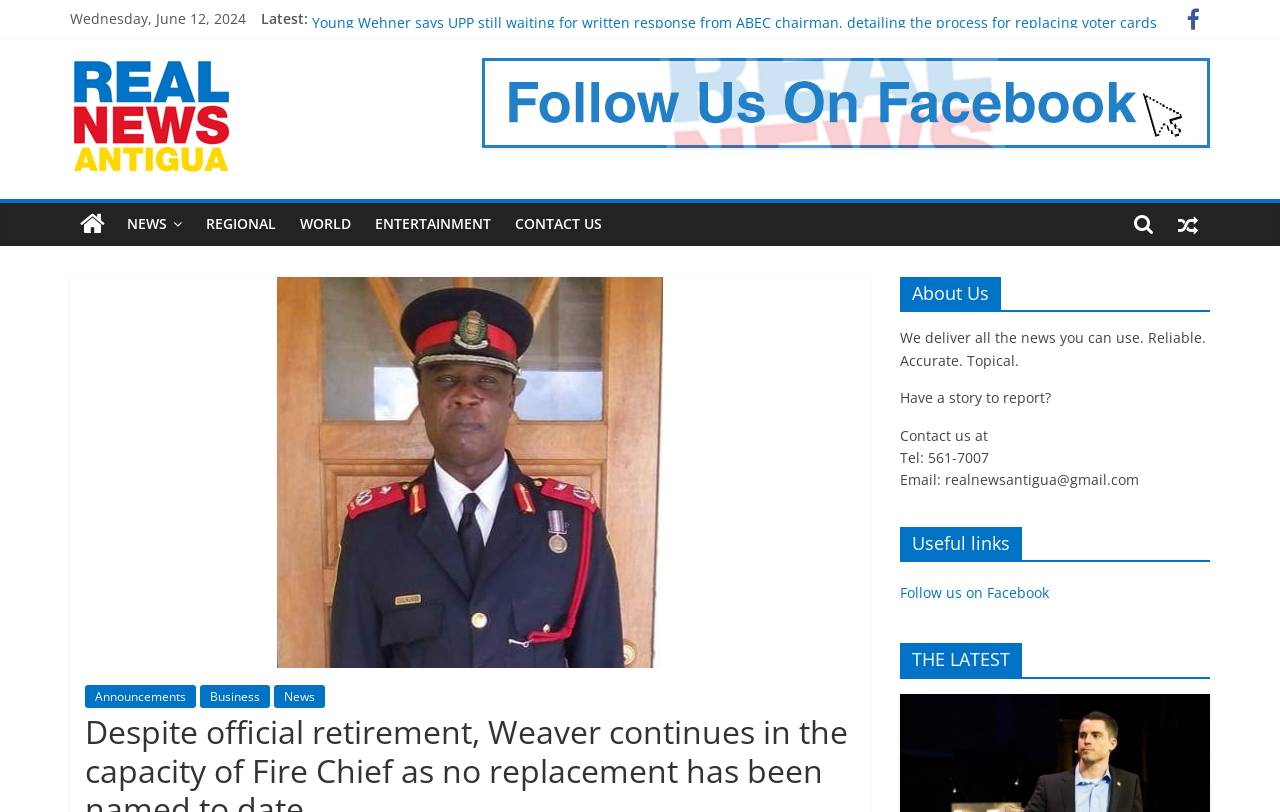Please identify the bounding box coordinates of the element on the webpage that should be clicked to follow this instruction: "Check 'THE LATEST'". The bounding box coordinates should be given as four float numbers between 0 and 1, formatted as [left, top, right, bottom].

[0.703, 0.792, 0.945, 0.836]